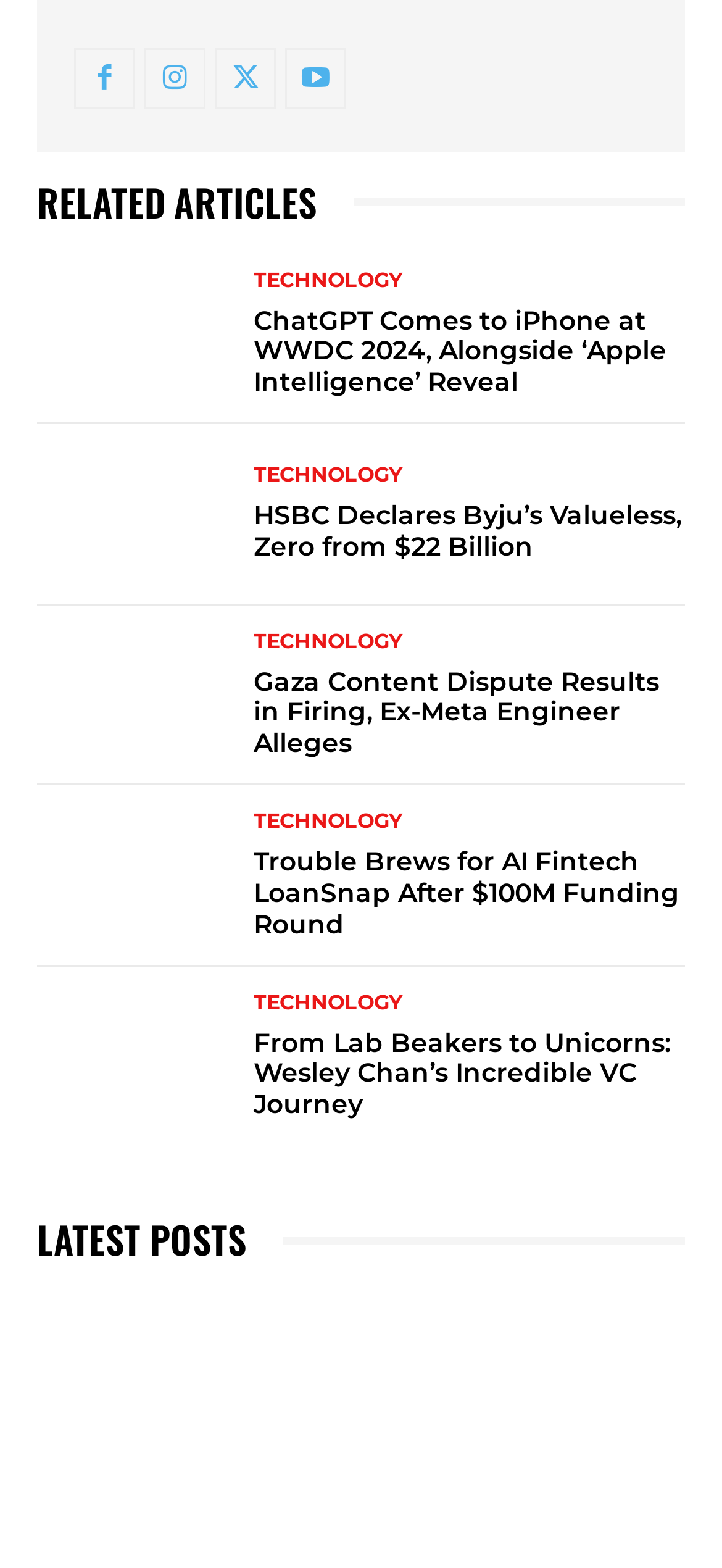How many articles are listed under 'RELATED ARTICLES'?
Using the image as a reference, give a one-word or short phrase answer.

5